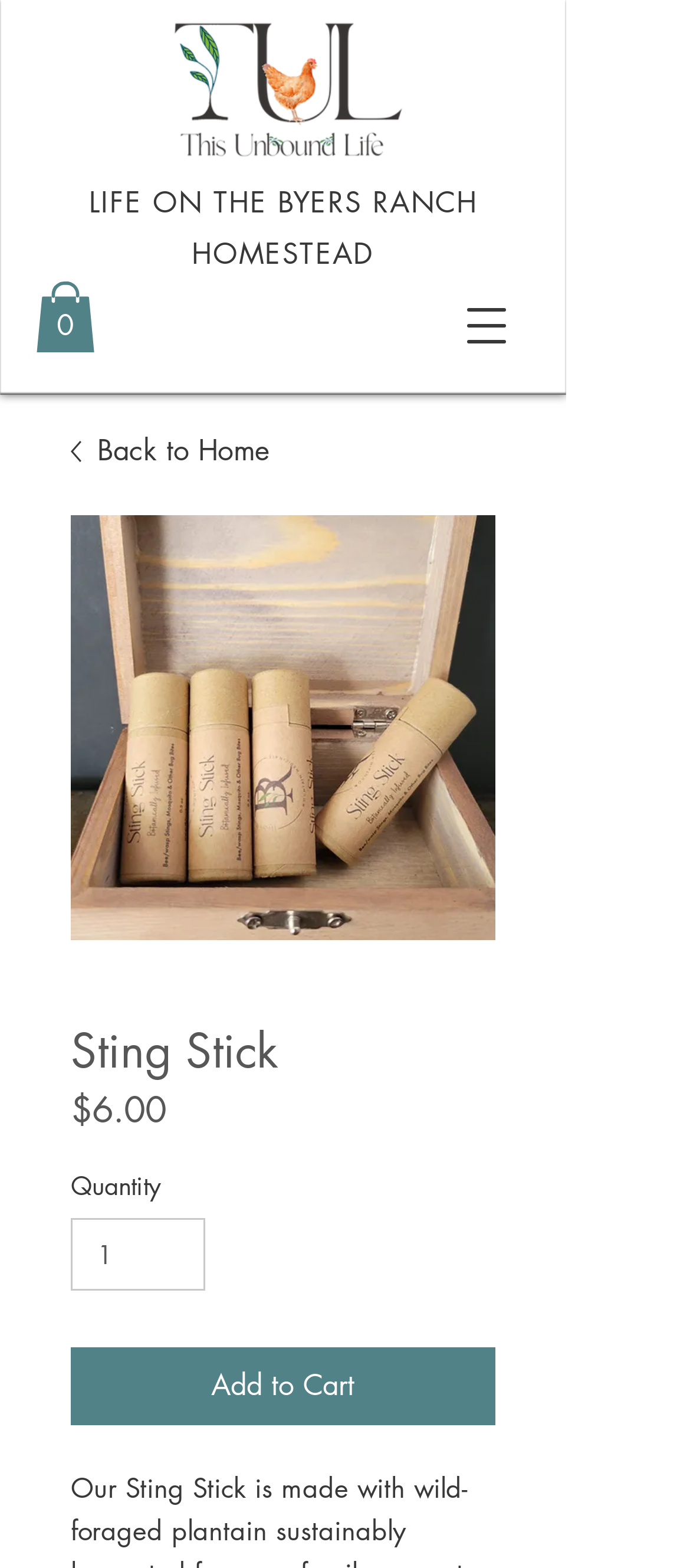What is the maximum quantity of the product that can be added to the cart?
Based on the image, answer the question with as much detail as possible.

I found the maximum quantity by looking at the spinbutton element that has a value max of 5, which is located below the quantity label.